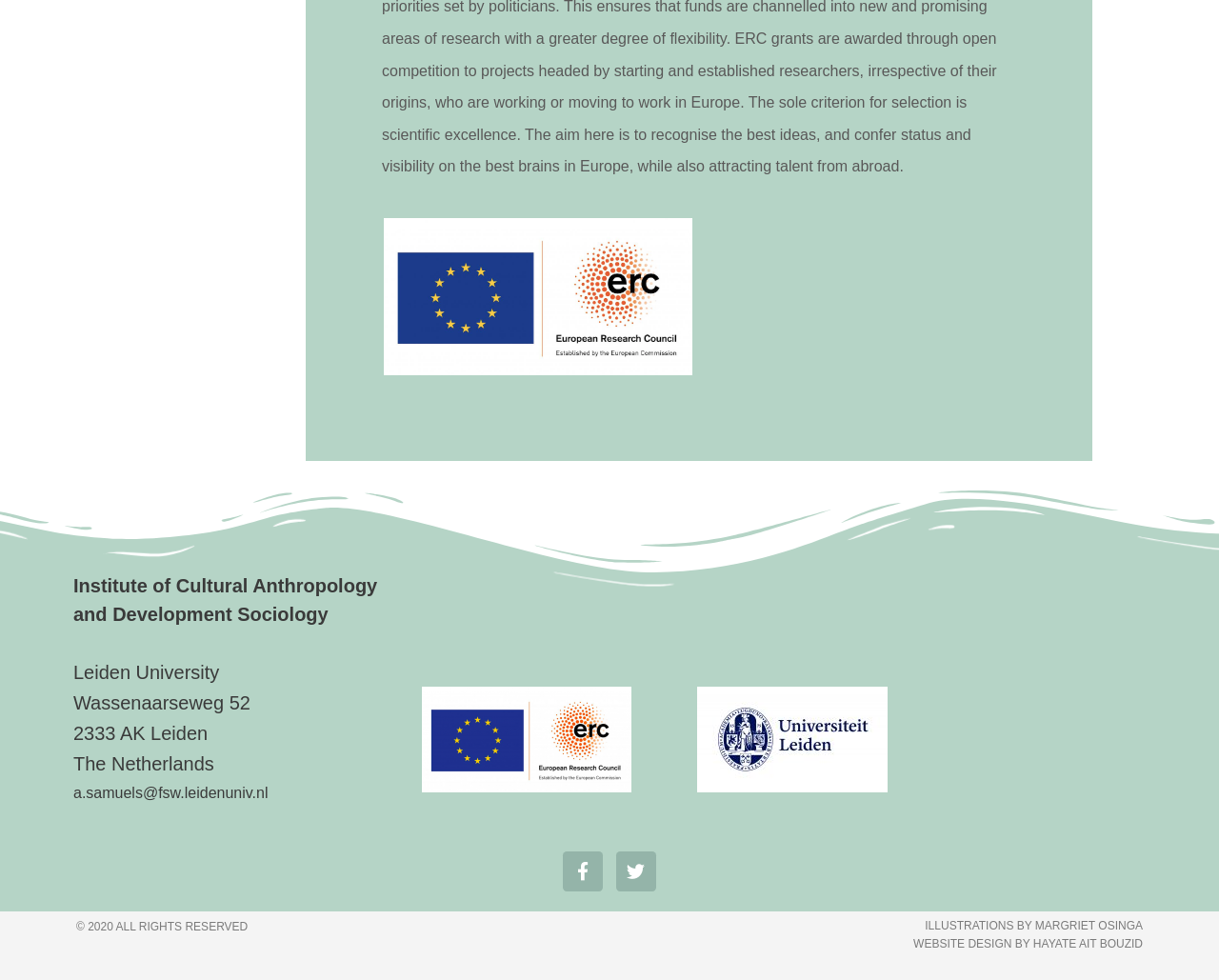Who designed the website?
Refer to the image and provide a one-word or short phrase answer.

Hayate Ait Bouzid